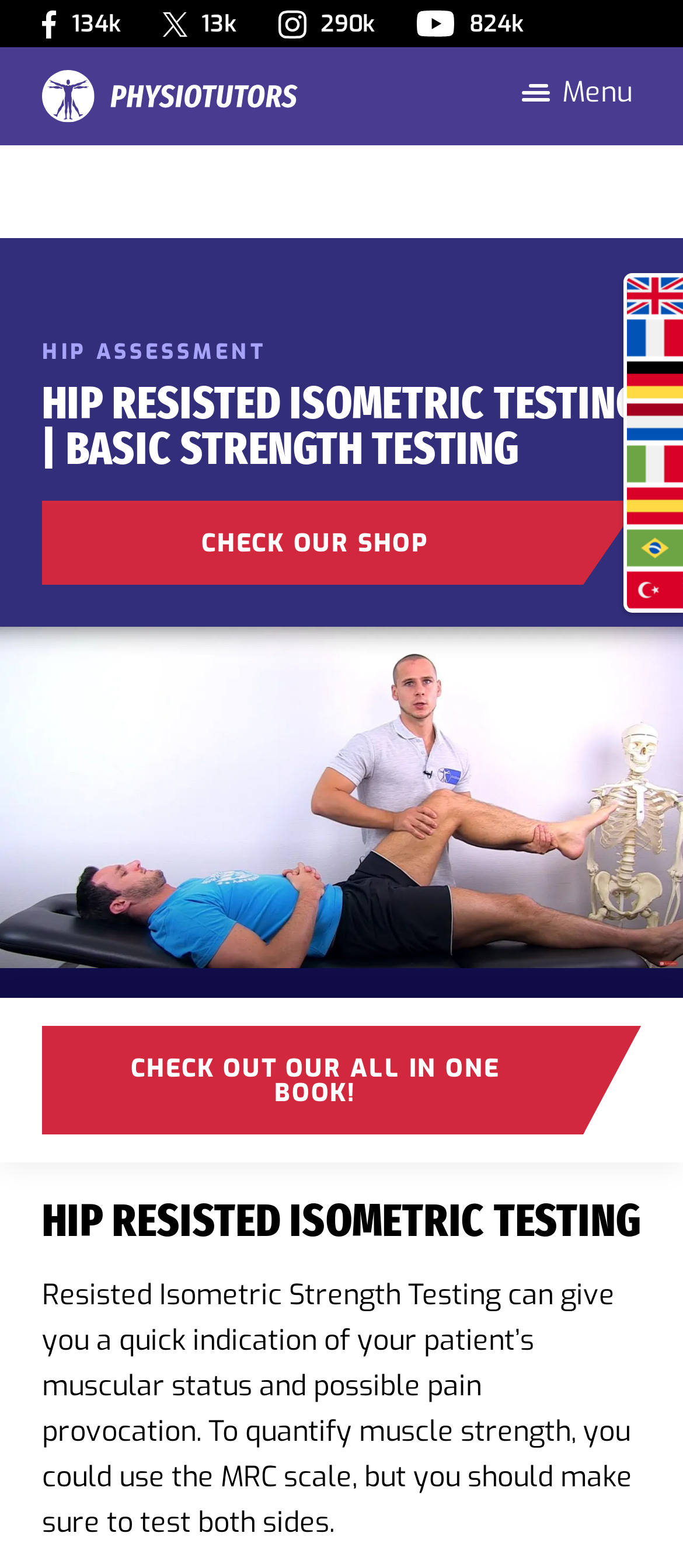Please identify and generate the text content of the webpage's main heading.

HIP RESISTED ISOMETRIC TESTING | BASIC STRENGTH TESTING